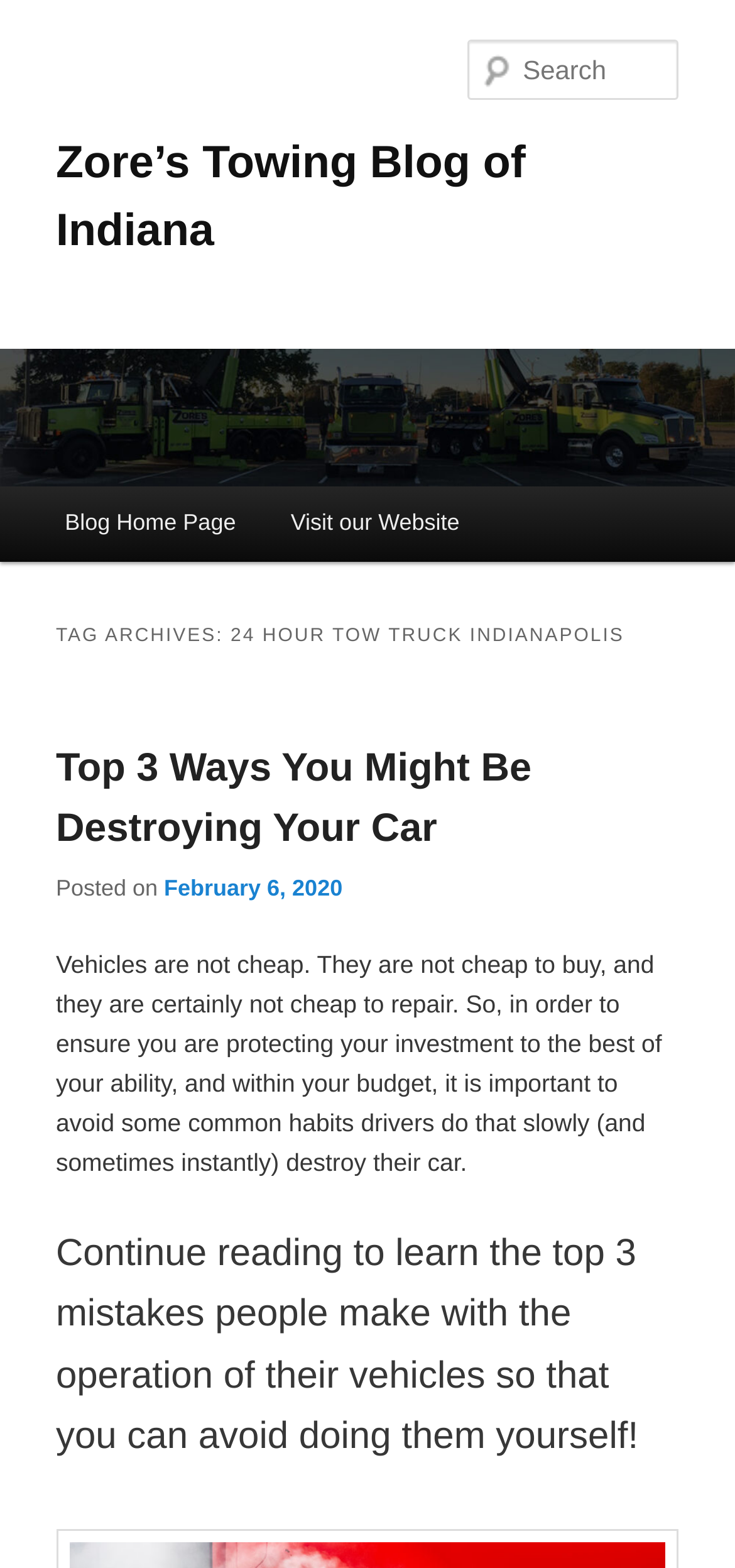Provide a brief response in the form of a single word or phrase:
What is the title of the first blog post?

Top 3 Ways You Might Be Destroying Your Car